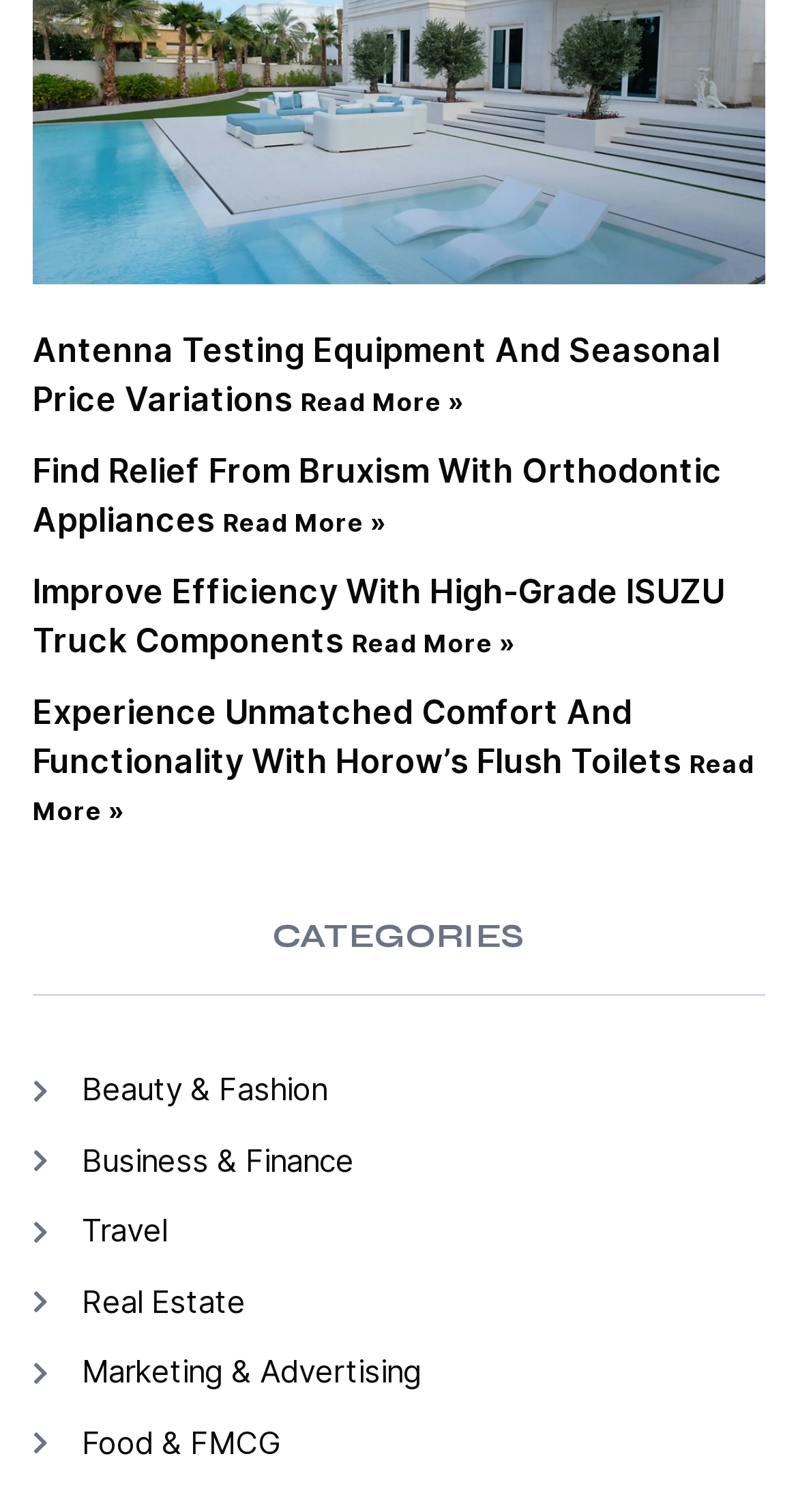Determine the bounding box coordinates of the clickable region to execute the instruction: "Discover Experience Unmatched Comfort and Functionality with Horow’s Flush Toilets". The coordinates should be four float numbers between 0 and 1, denoted as [left, top, right, bottom].

[0.041, 0.495, 0.946, 0.547]